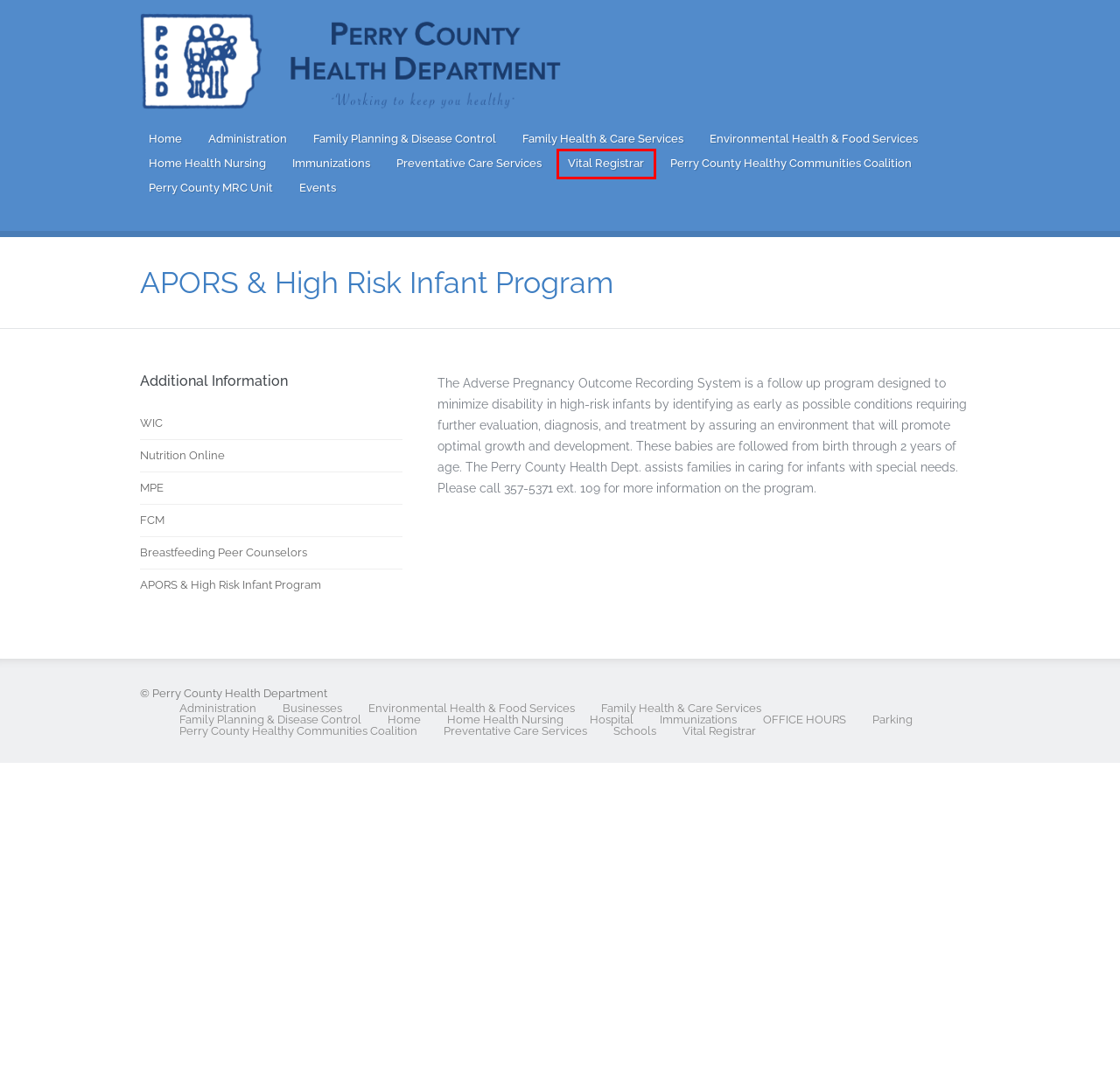Inspect the provided webpage screenshot, concentrating on the element within the red bounding box. Select the description that best represents the new webpage after you click the highlighted element. Here are the candidates:
A. Businesses | Perry County Health Department
B. Vital Registrar | Perry County Health Department
C. OFFICE HOURS | Perry County Health Department
D. Breastfeeding Peer Counselors | Perry County Health Department
E. Administration | Perry County Health Department
F. Perry County MRC Unit | Perry County Health Department
G. Family Planning & Disease Control | Perry County Health Department
H. Family Health & Care Services | Perry County Health Department

B